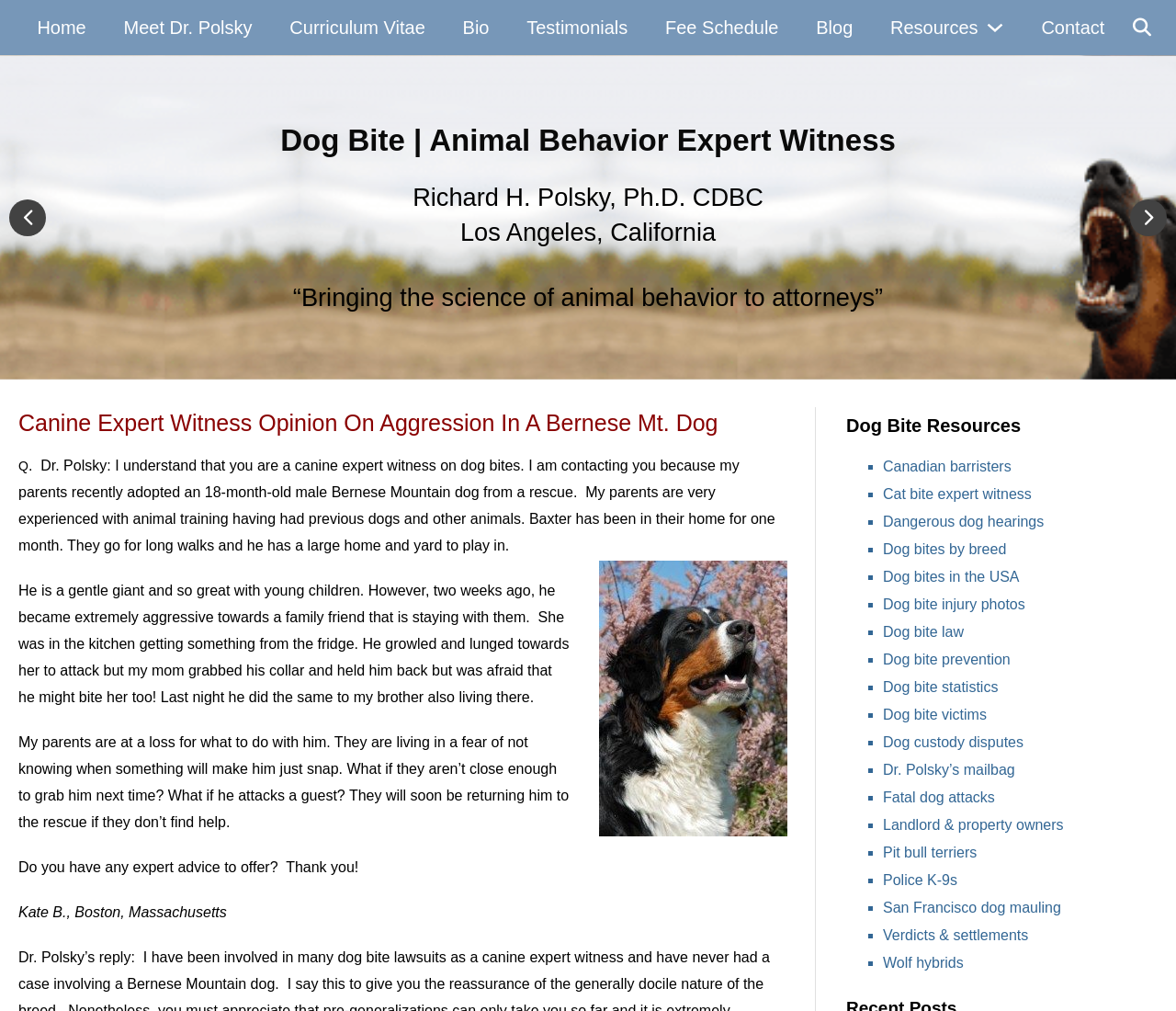Given the description Dog bites in the USA, predict the bounding box coordinates of the UI element. Ensure the coordinates are in the format (top-left x, top-left y, bottom-right x, bottom-right y) and all values are between 0 and 1.

[0.751, 0.563, 0.867, 0.578]